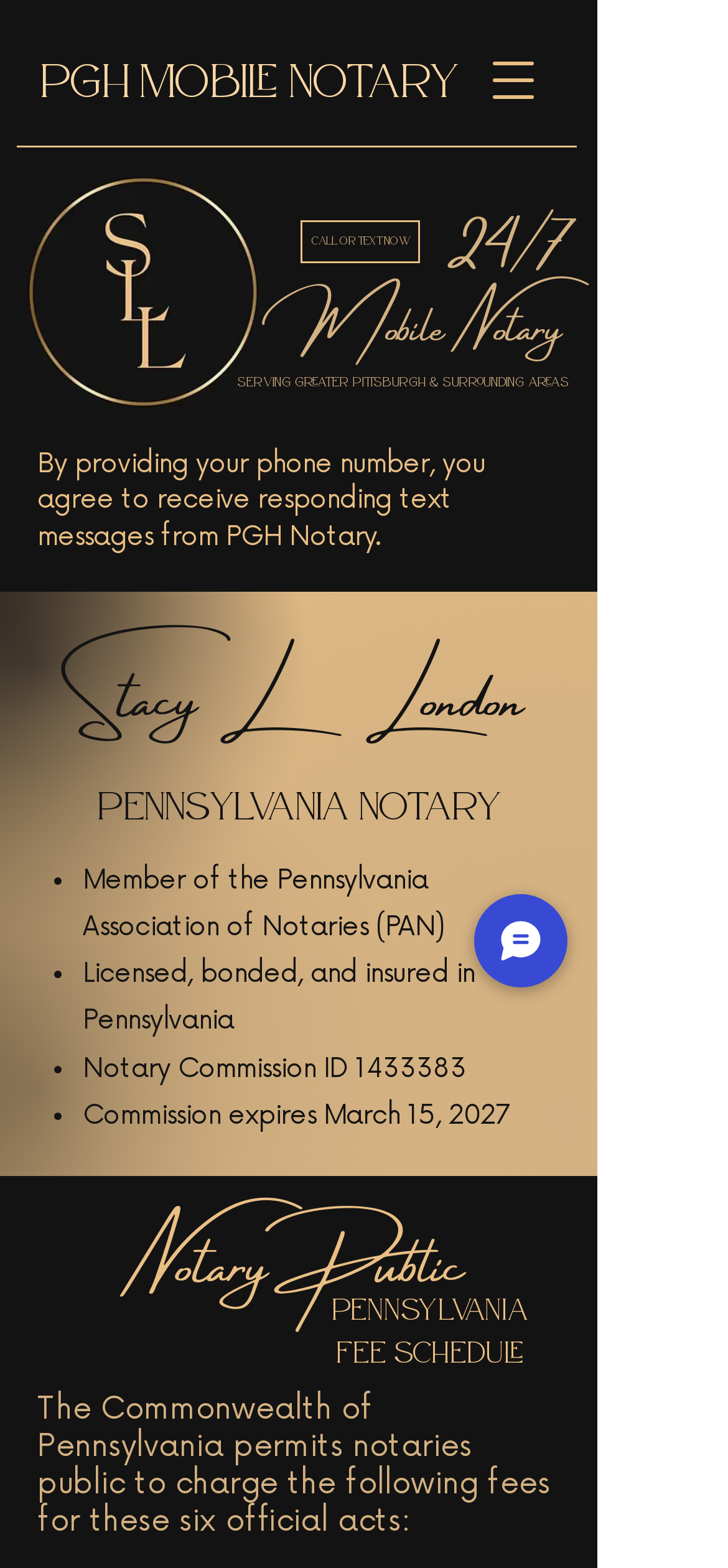Identify and extract the heading text of the webpage.

PGH mobile Notary